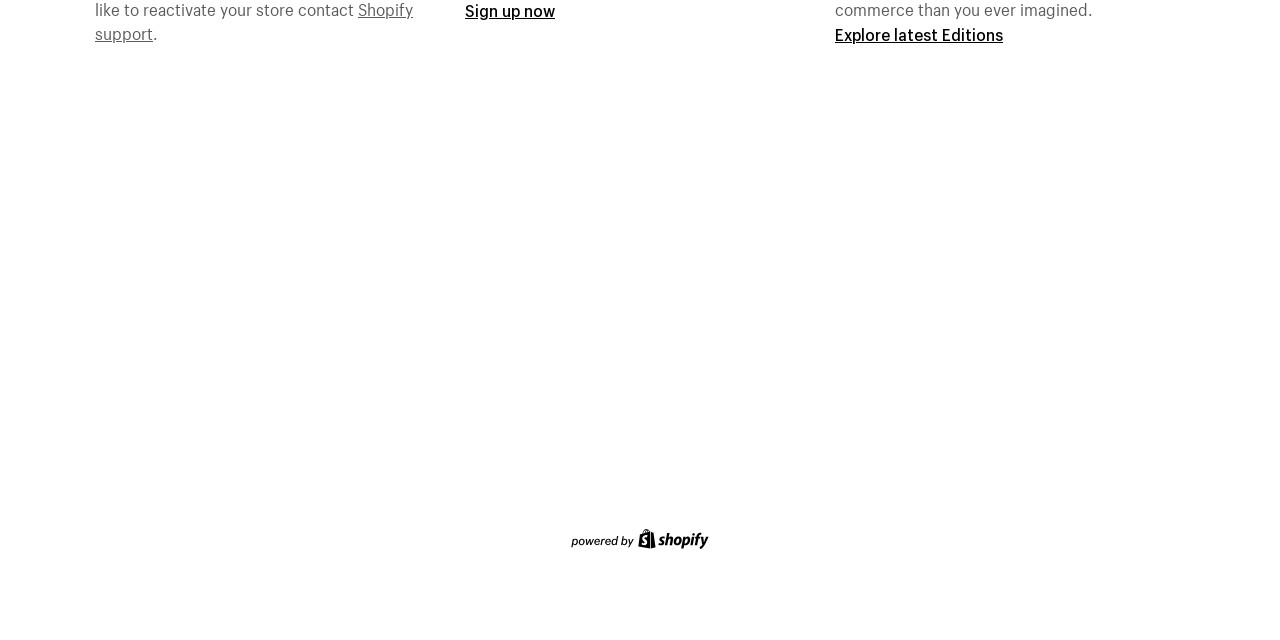Extract the bounding box coordinates for the HTML element that matches this description: "Explore latest Editions". The coordinates should be four float numbers between 0 and 1, i.e., [left, top, right, bottom].

[0.652, 0.037, 0.784, 0.07]